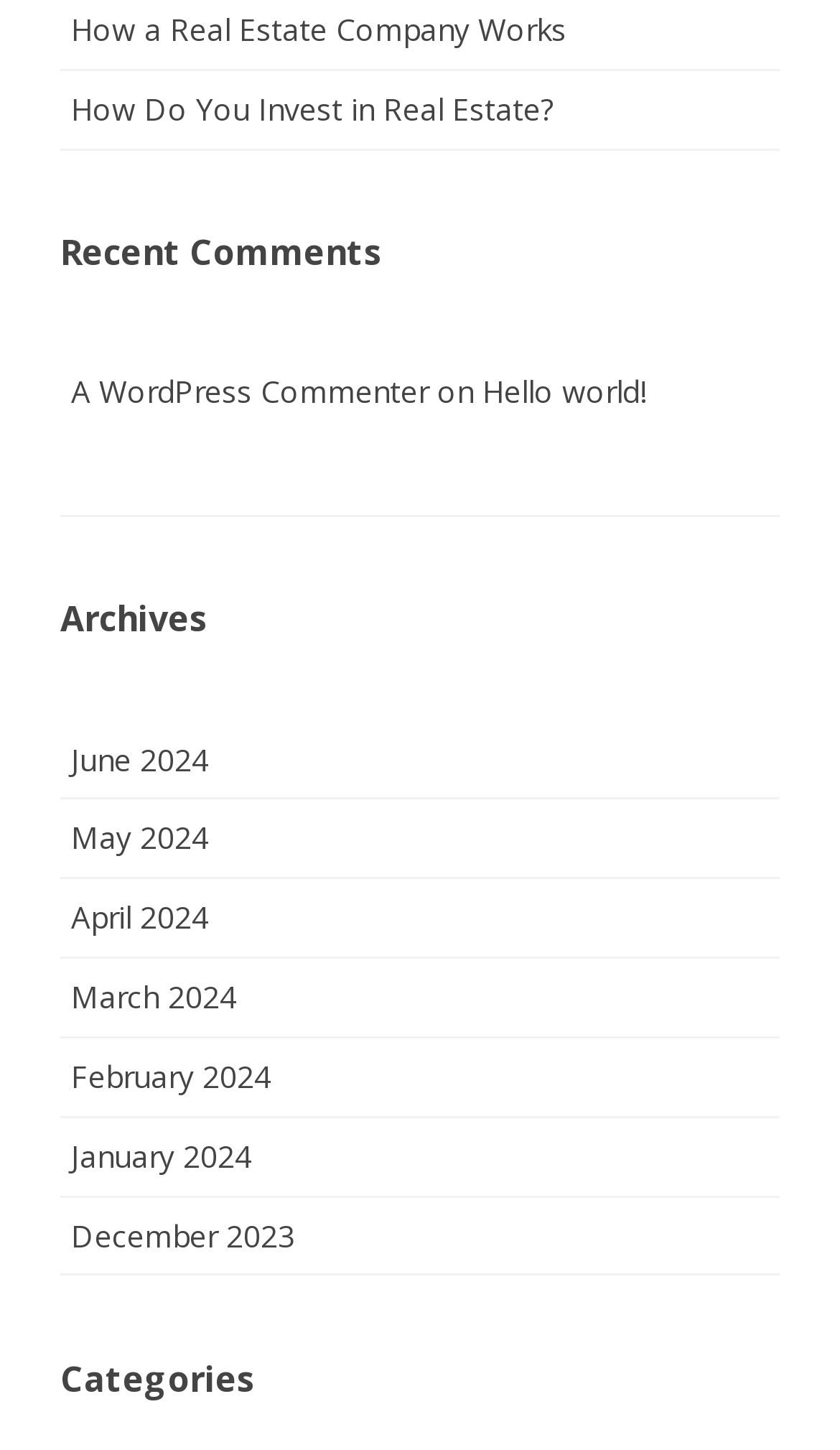Use a single word or phrase to answer the question:
How many months are listed in the Archives section?

9